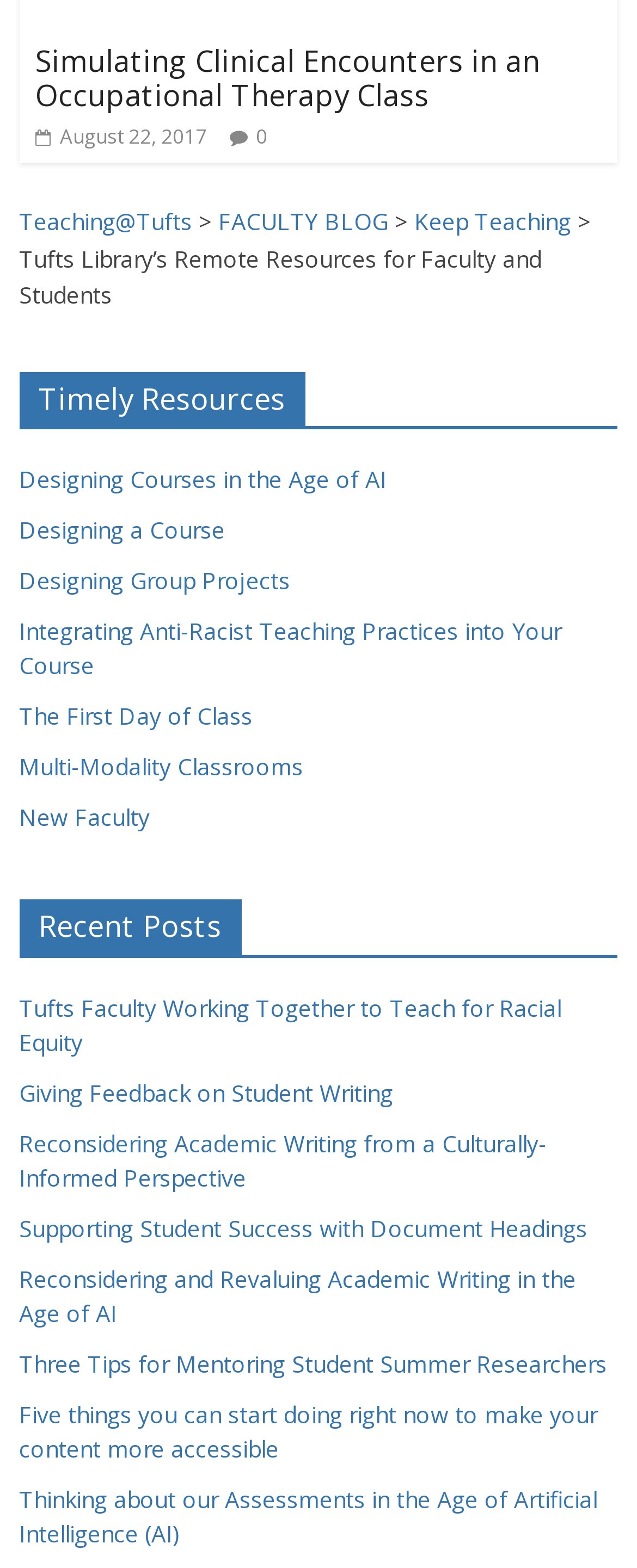How many headings are on this webpage?
Kindly give a detailed and elaborate answer to the question.

I counted the number of headings on the webpage. There is one main heading 'Simulating Clinical Encounters in an Occupational Therapy Class' at [0.056, 0.017, 0.944, 0.073], one heading 'Timely Resources' at [0.03, 0.237, 0.97, 0.274], and one heading 'Recent Posts' at [0.03, 0.574, 0.97, 0.611]. Therefore, there are 3 headings in total.